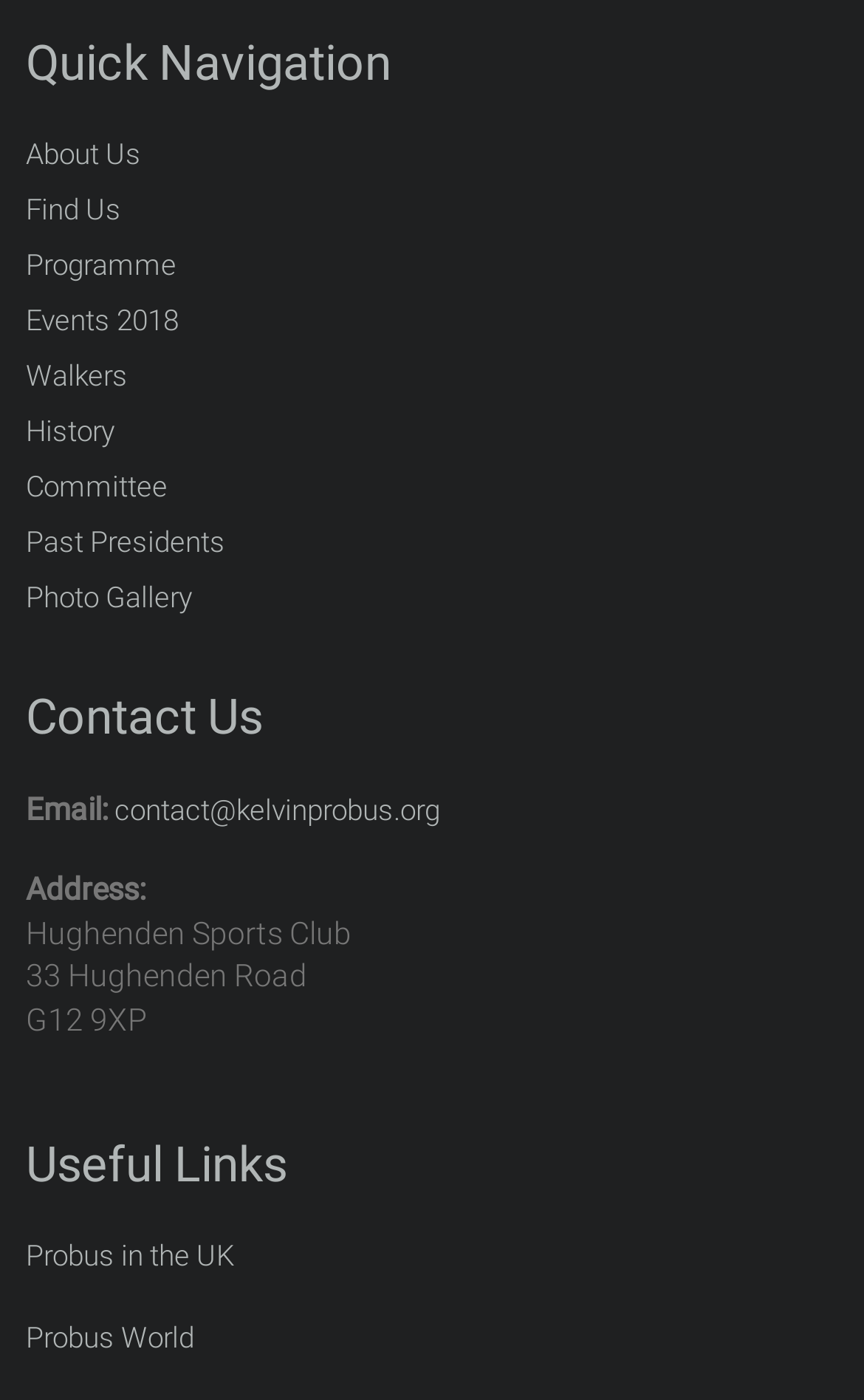What is the postcode of the address?
Please respond to the question thoroughly and include all relevant details.

I looked for the address under the 'Contact Us' heading and found the postcode, which is 'G12 9XP', located at the end of the address.